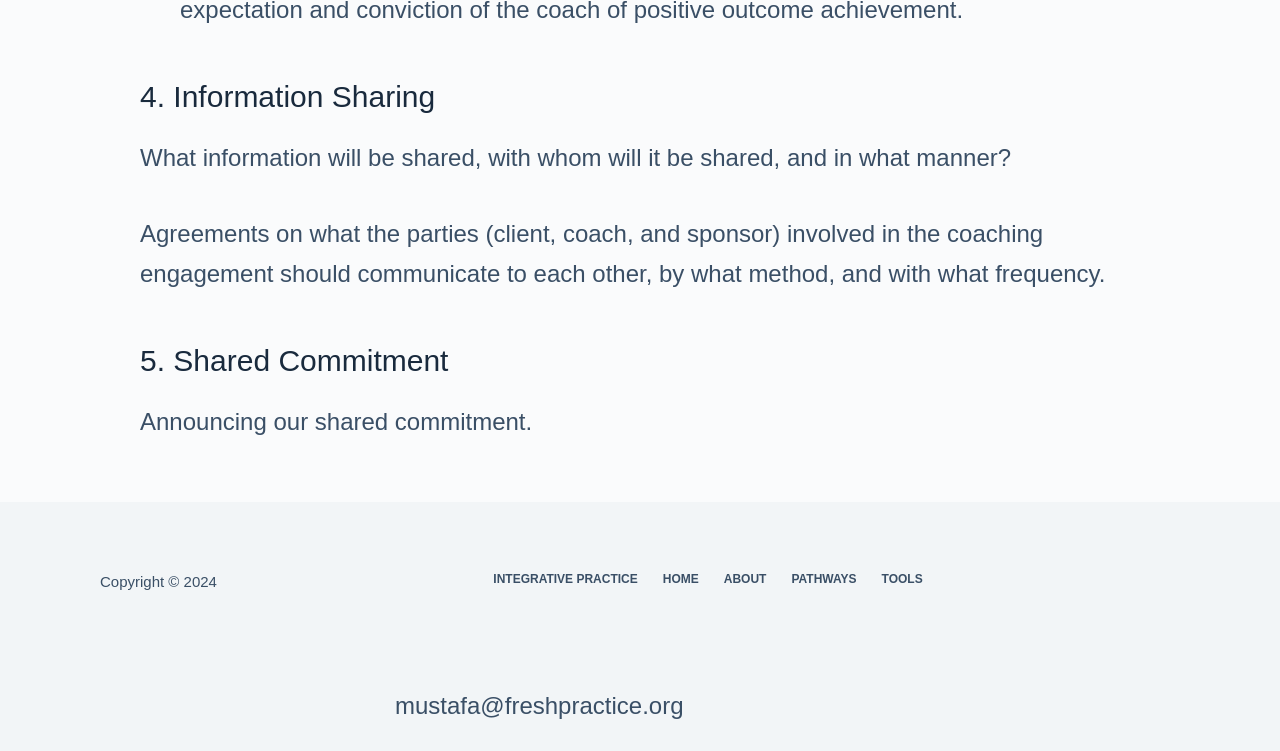Give a concise answer using only one word or phrase for this question:
What is the topic of the first section?

Information Sharing